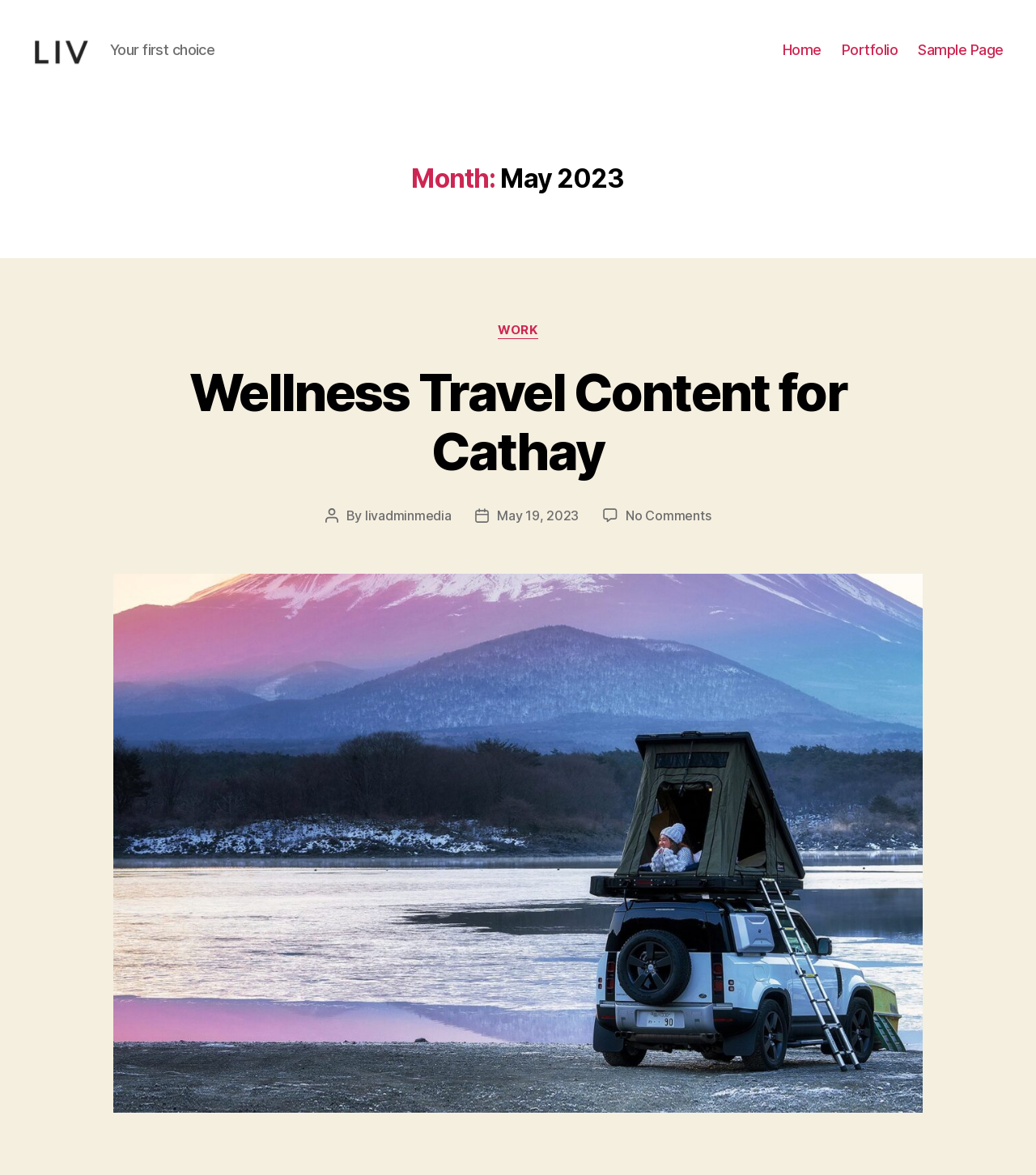Please find and report the primary heading text from the webpage.

Month: May 2023